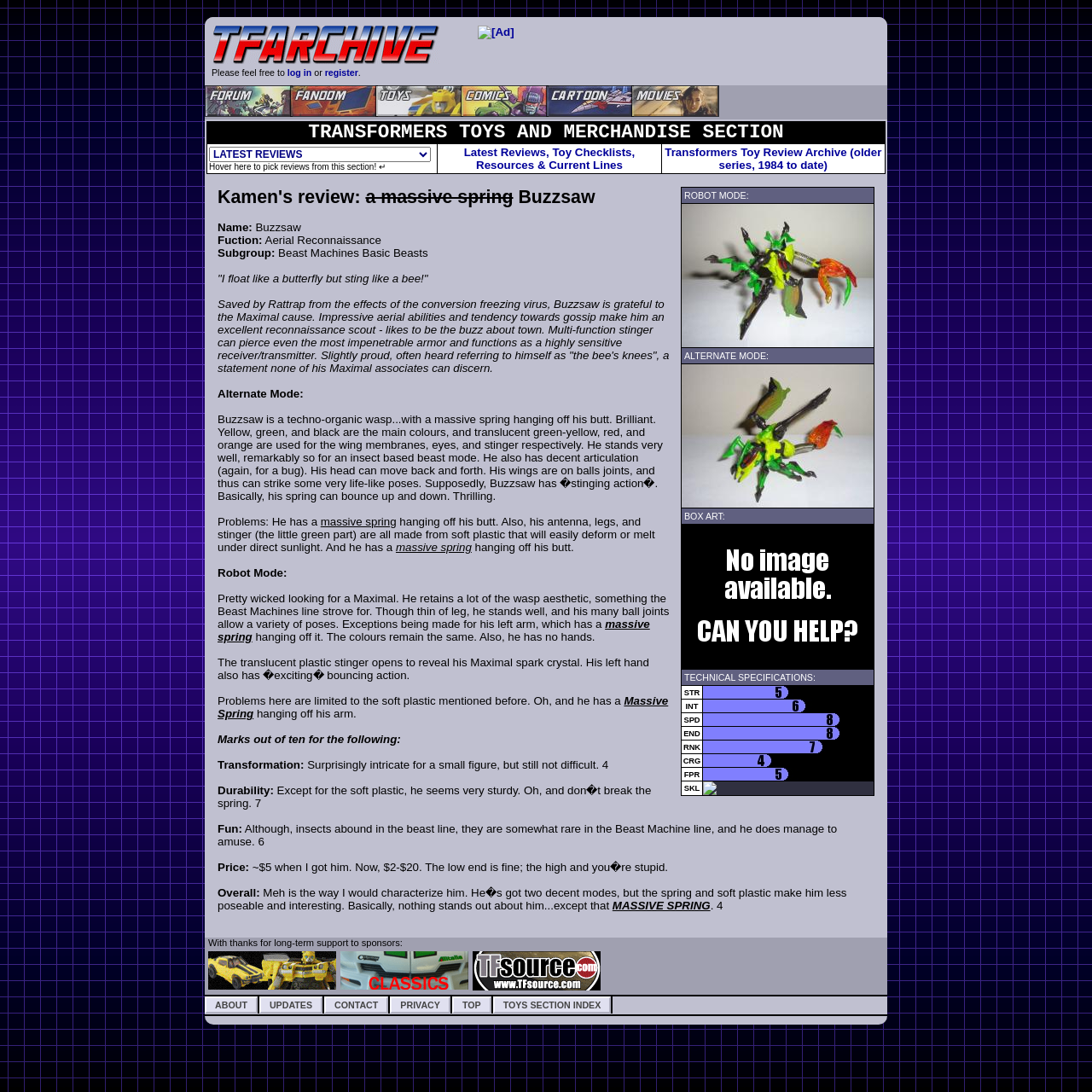Pinpoint the bounding box coordinates for the area that should be clicked to perform the following instruction: "select alternate mode".

[0.624, 0.319, 0.8, 0.333]